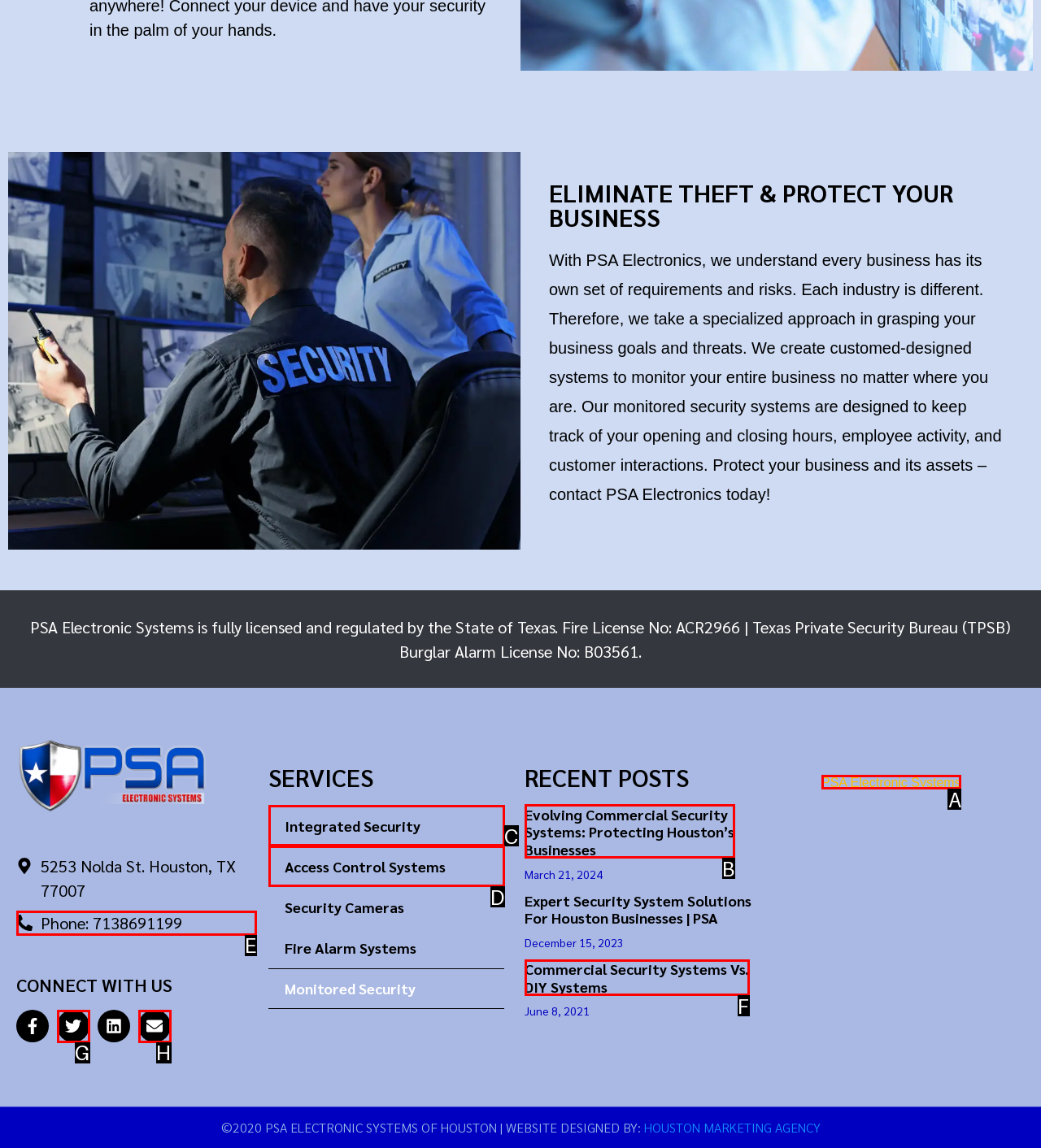Using the given description: Phone: 7138691199, identify the HTML element that corresponds best. Answer with the letter of the correct option from the available choices.

E